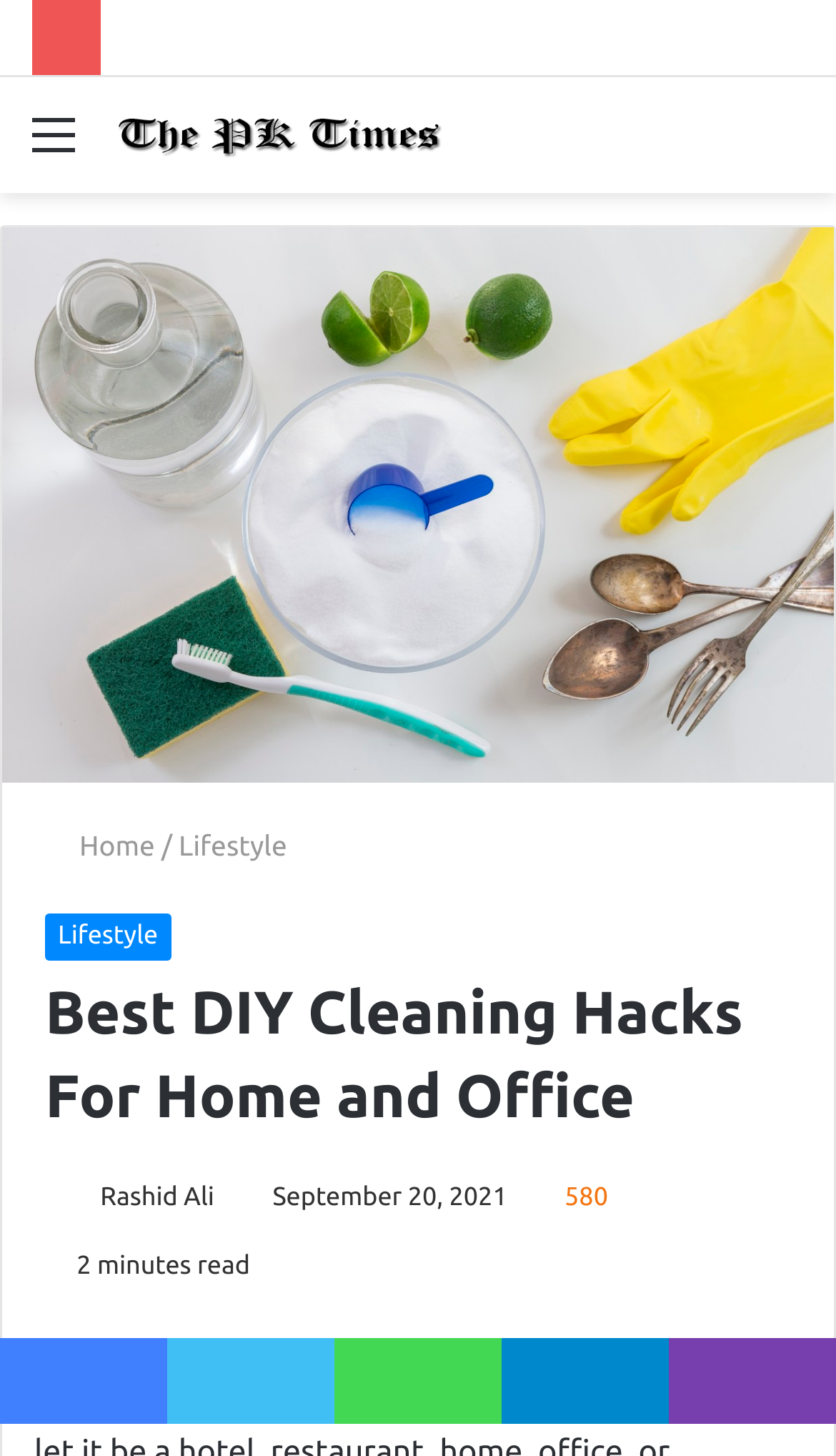Answer the following inquiry with a single word or phrase:
How many views does the article have?

580